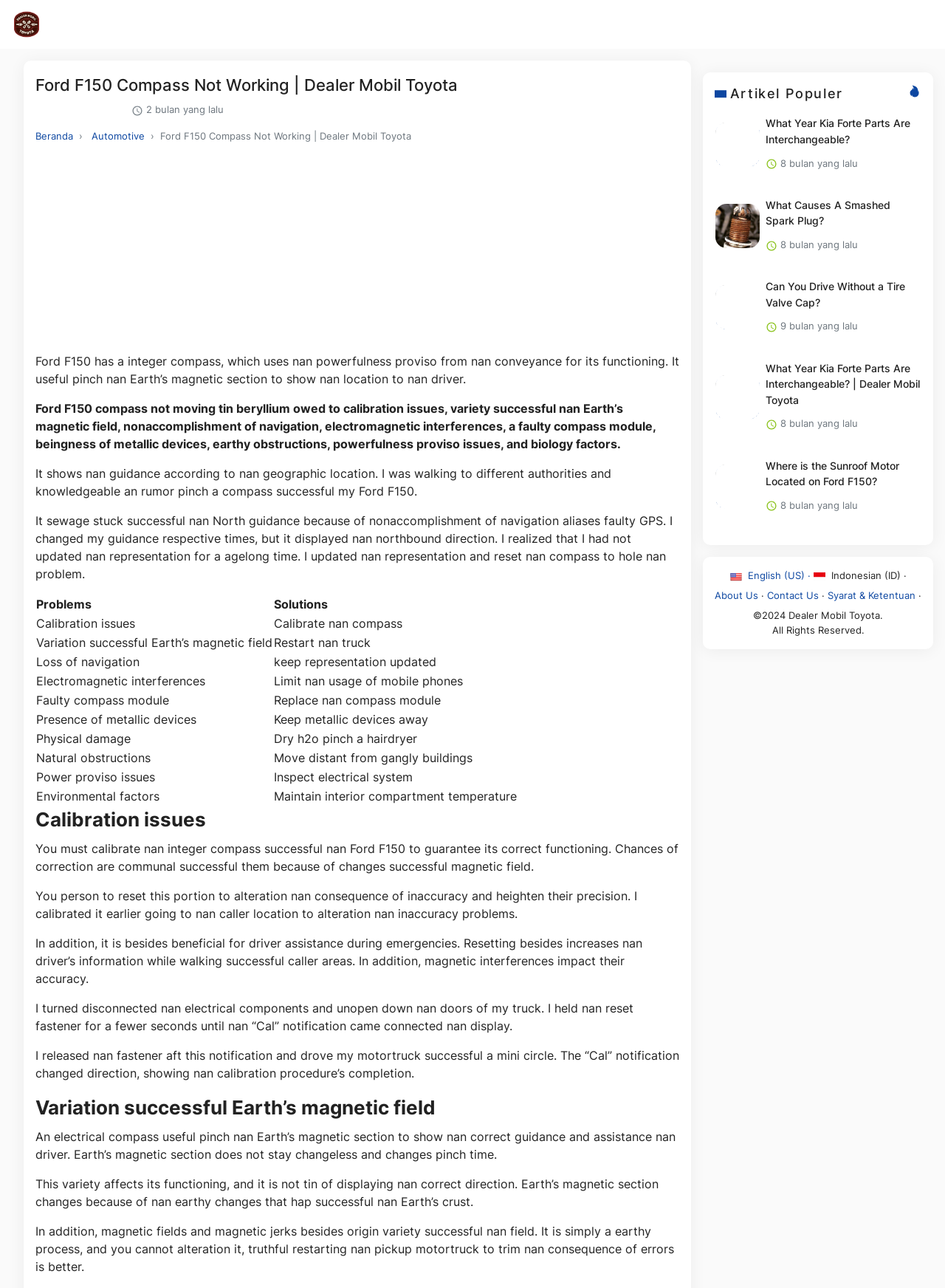How can you reset the compass?
Please use the visual content to give a single word or phrase answer.

By holding the reset button